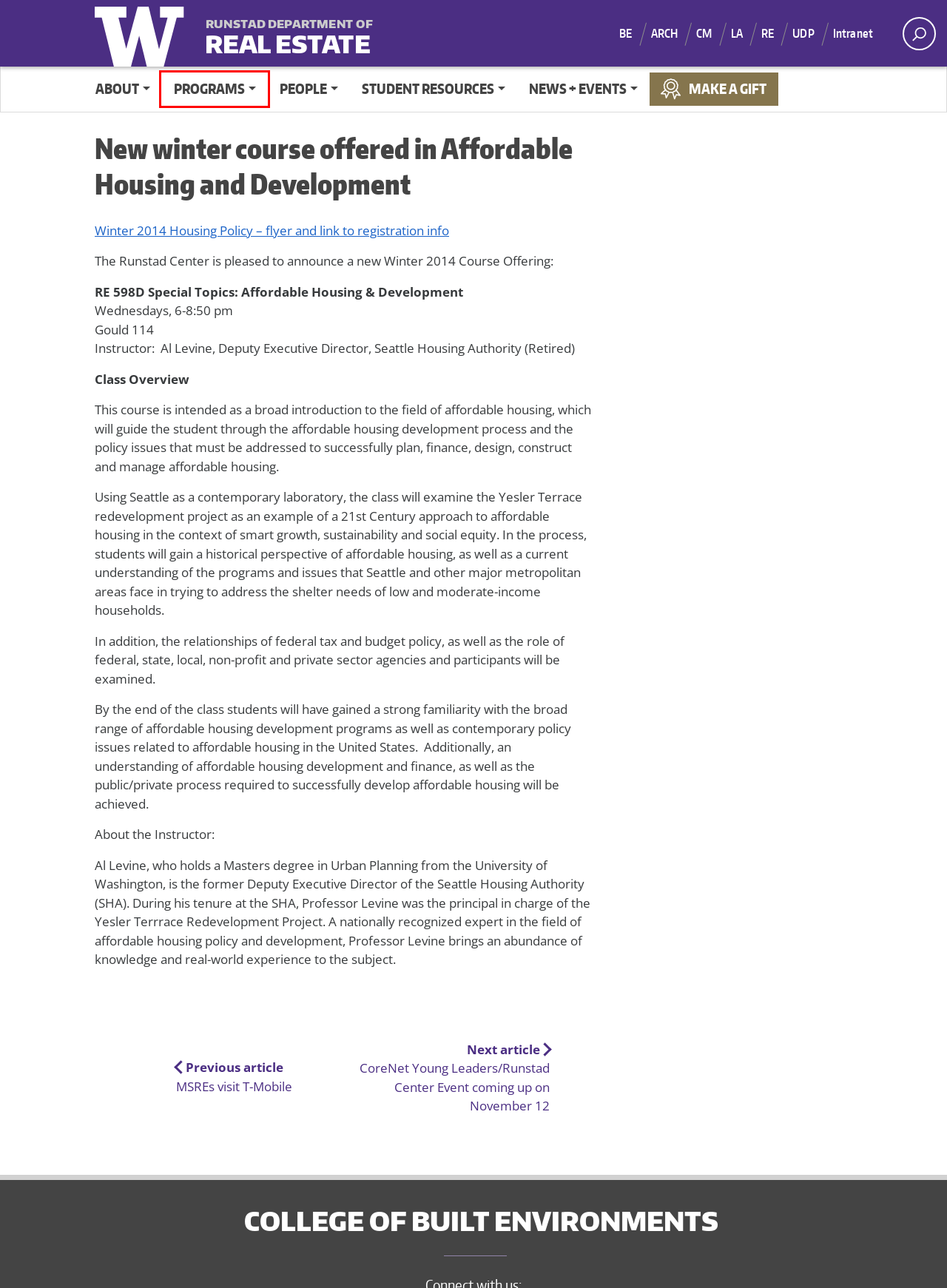Given a screenshot of a webpage with a red bounding box around an element, choose the most appropriate webpage description for the new page displayed after clicking the element within the bounding box. Here are the candidates:
A. News + Events - Real Estate
B. CBE Intranet
C. Home - Landscape Architecture
D. Support RE - Real Estate
E. About - Real Estate
F. MSREs visit T-Mobile - Real Estate
G. Programs - Real Estate
H. People - Real Estate

G